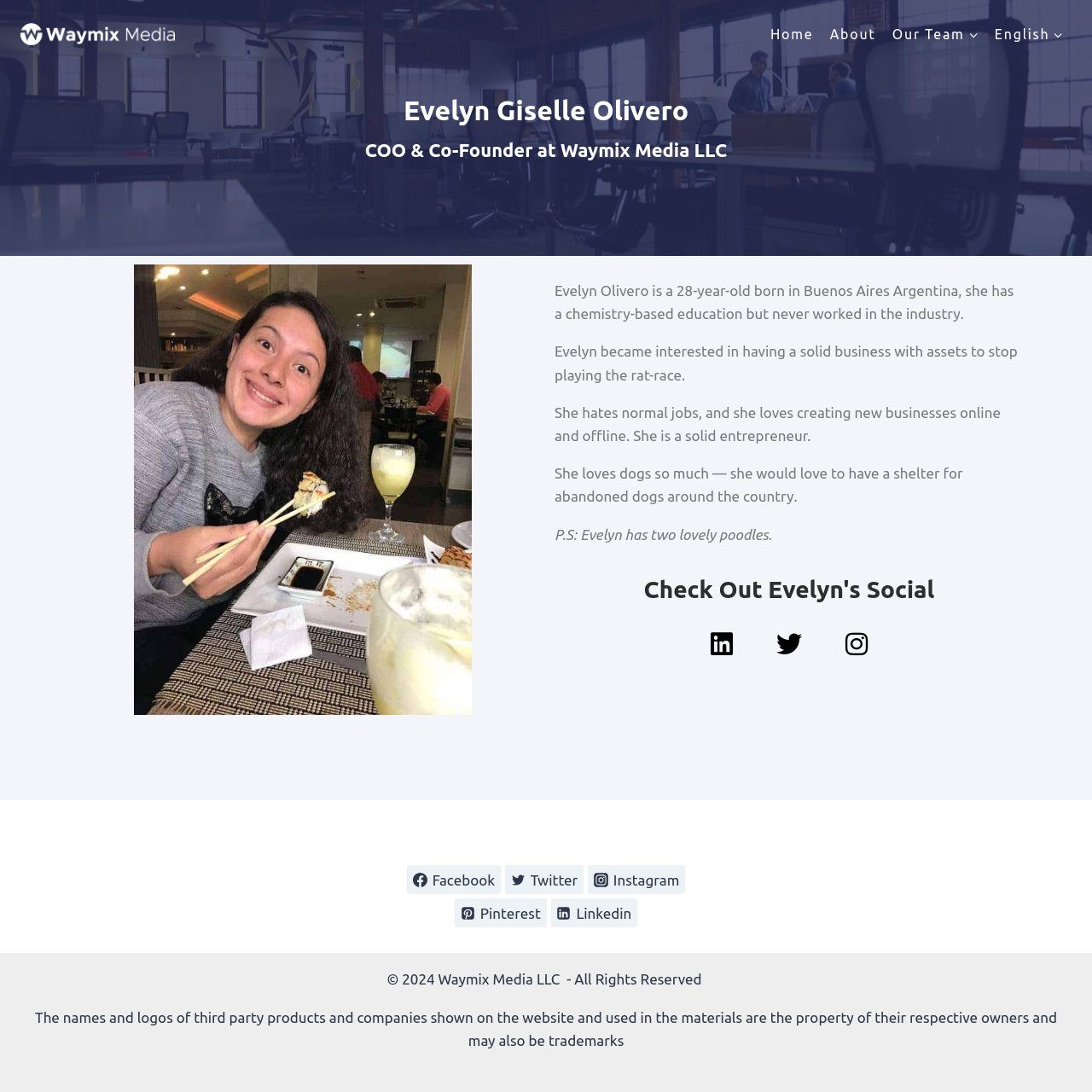Pinpoint the bounding box coordinates of the clickable element to carry out the following instruction: "Check out Evelyn's Facebook page."

[0.373, 0.792, 0.459, 0.819]